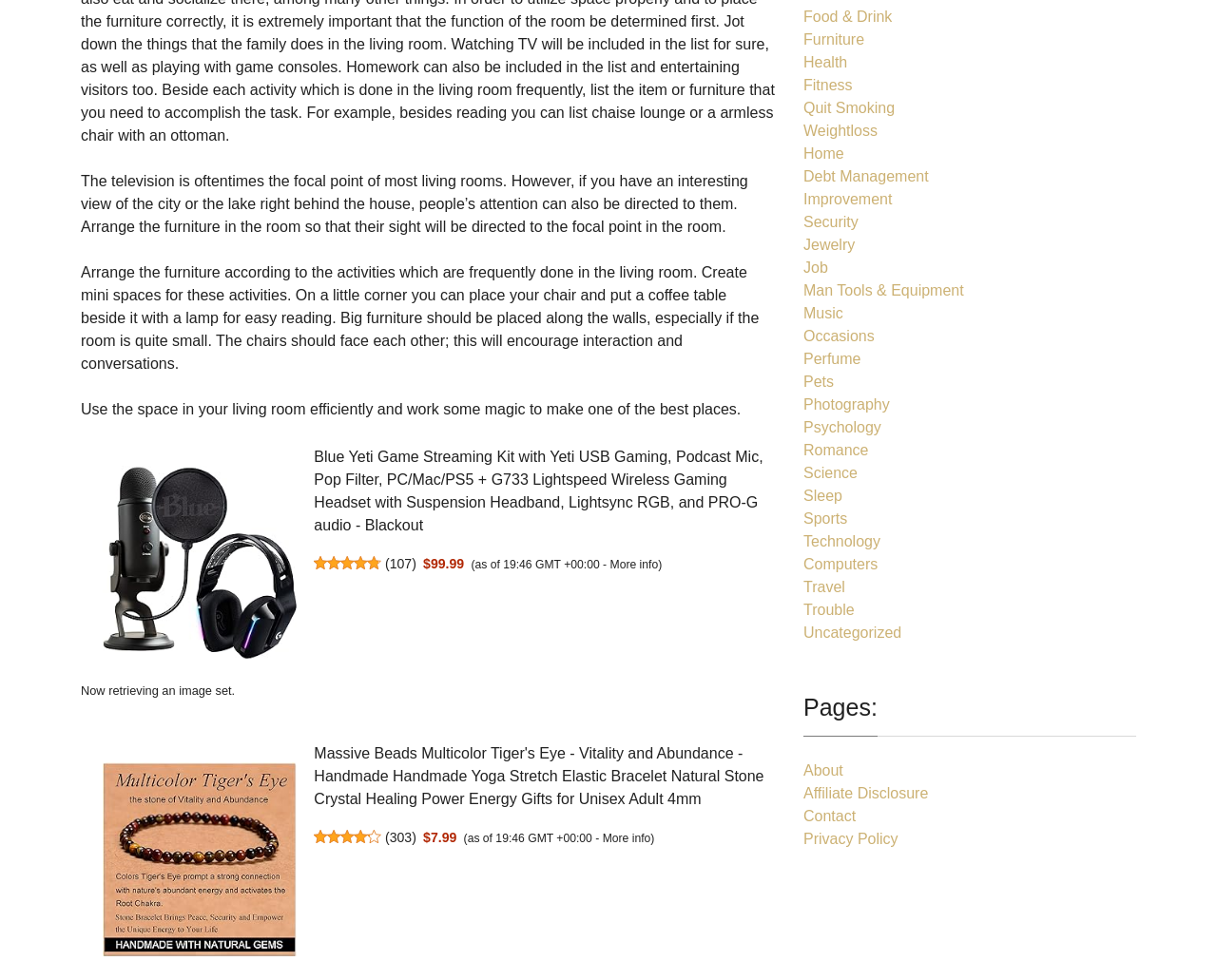Based on the element description Privacy Policy, identify the bounding box coordinates for the UI element. The coordinates should be in the format (top-left x, top-left y, bottom-right x, bottom-right y) and within the 0 to 1 range.

[0.66, 0.848, 0.738, 0.864]